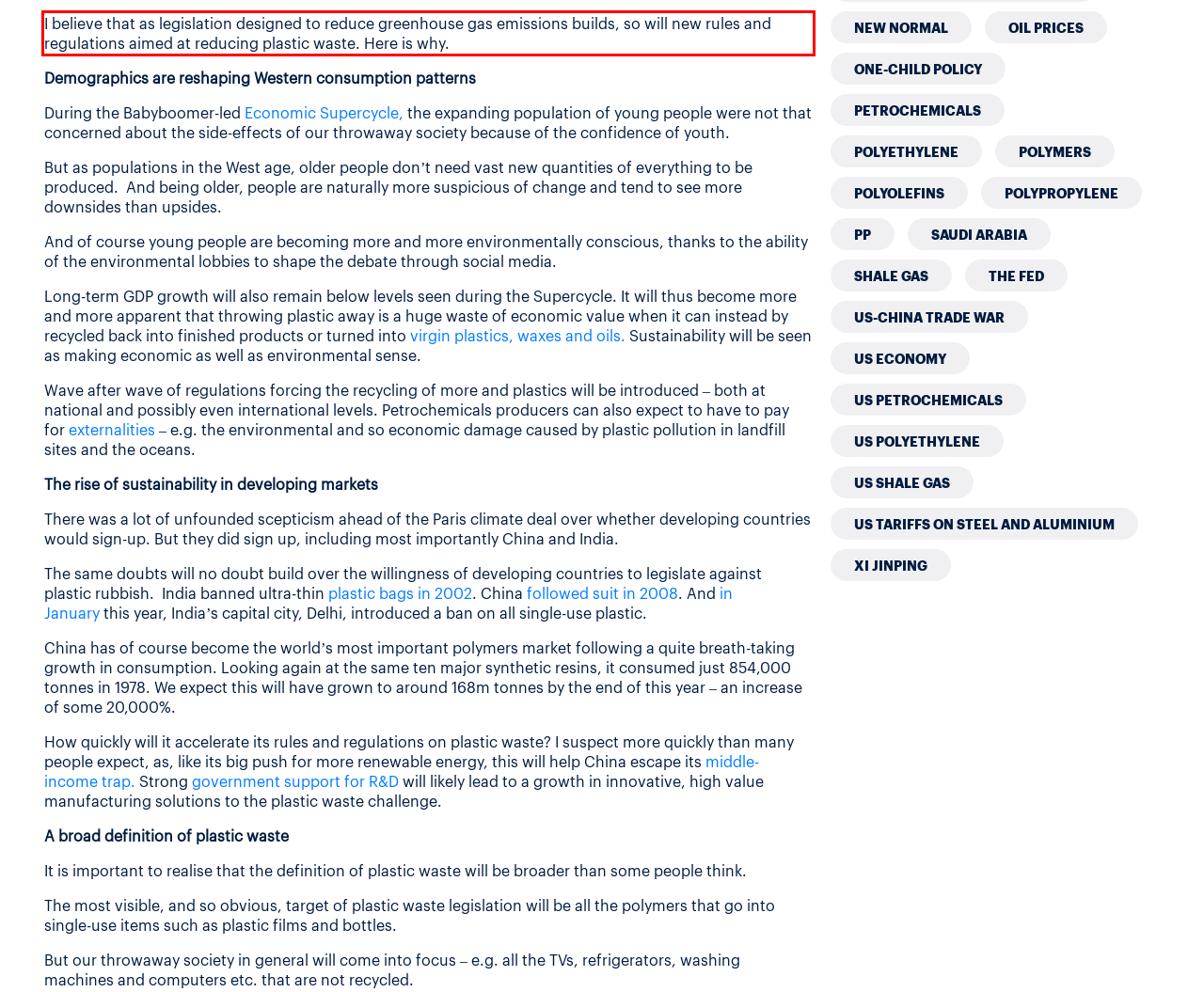Locate the red bounding box in the provided webpage screenshot and use OCR to determine the text content inside it.

I believe that as legislation designed to reduce greenhouse gas emissions builds, so will new rules and regulations aimed at reducing plastic waste. Here is why.